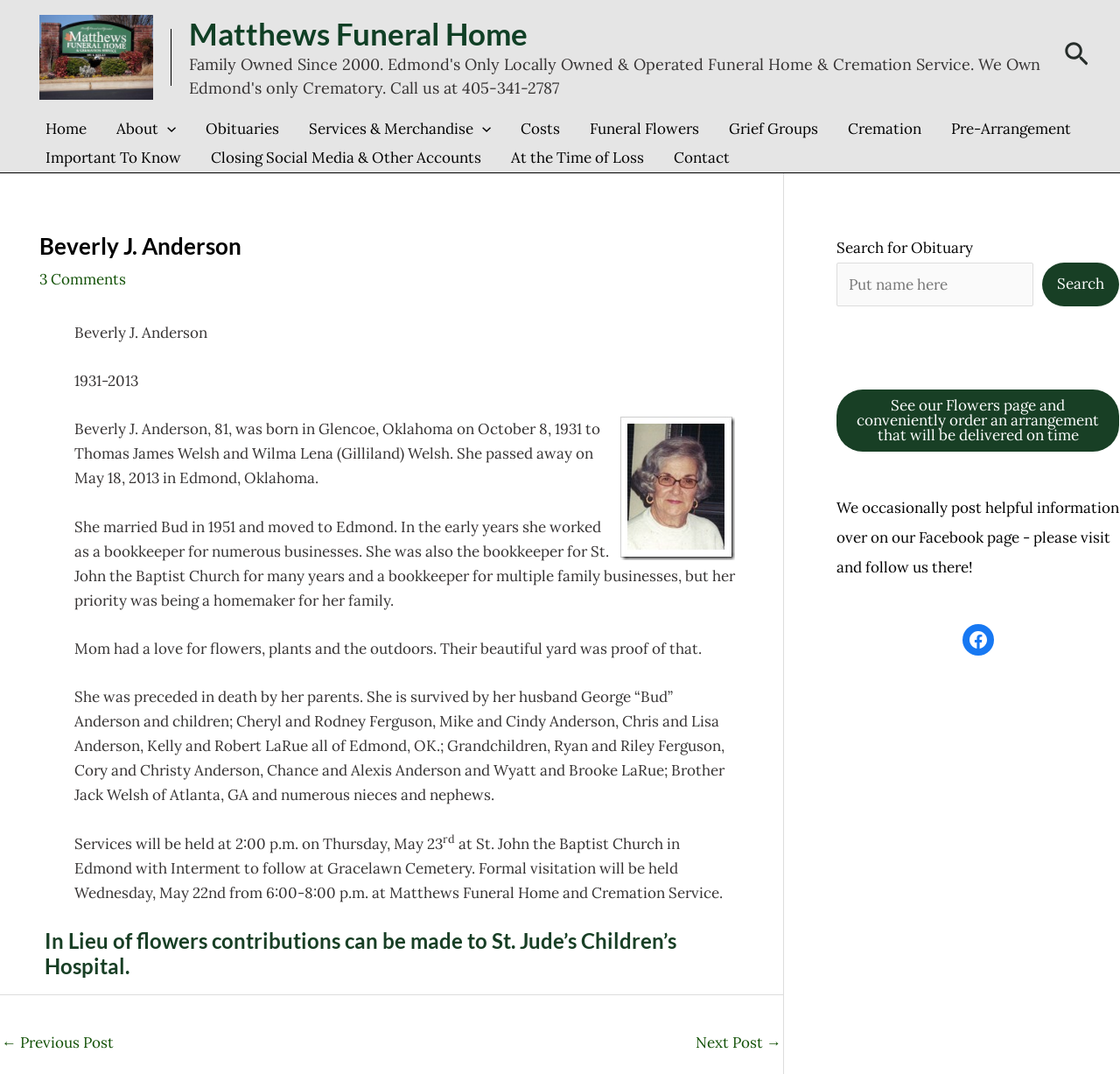Determine the bounding box coordinates (top-left x, top-left y, bottom-right x, bottom-right y) of the UI element described in the following text: 3 Comments

[0.035, 0.251, 0.112, 0.269]